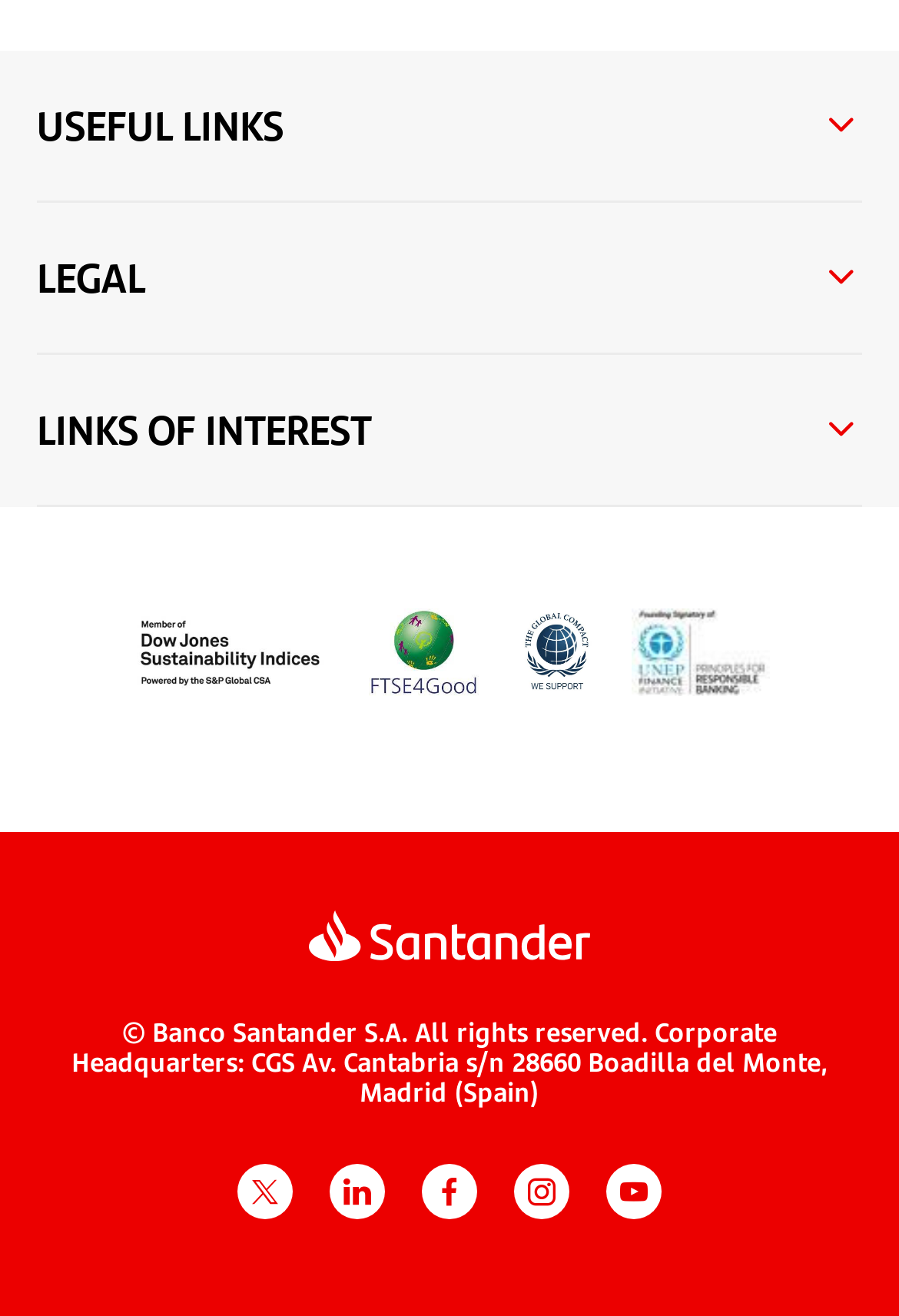What is the name of the organization mentioned in the footer?
Refer to the image and provide a one-word or short phrase answer.

Banco Santander S.A.